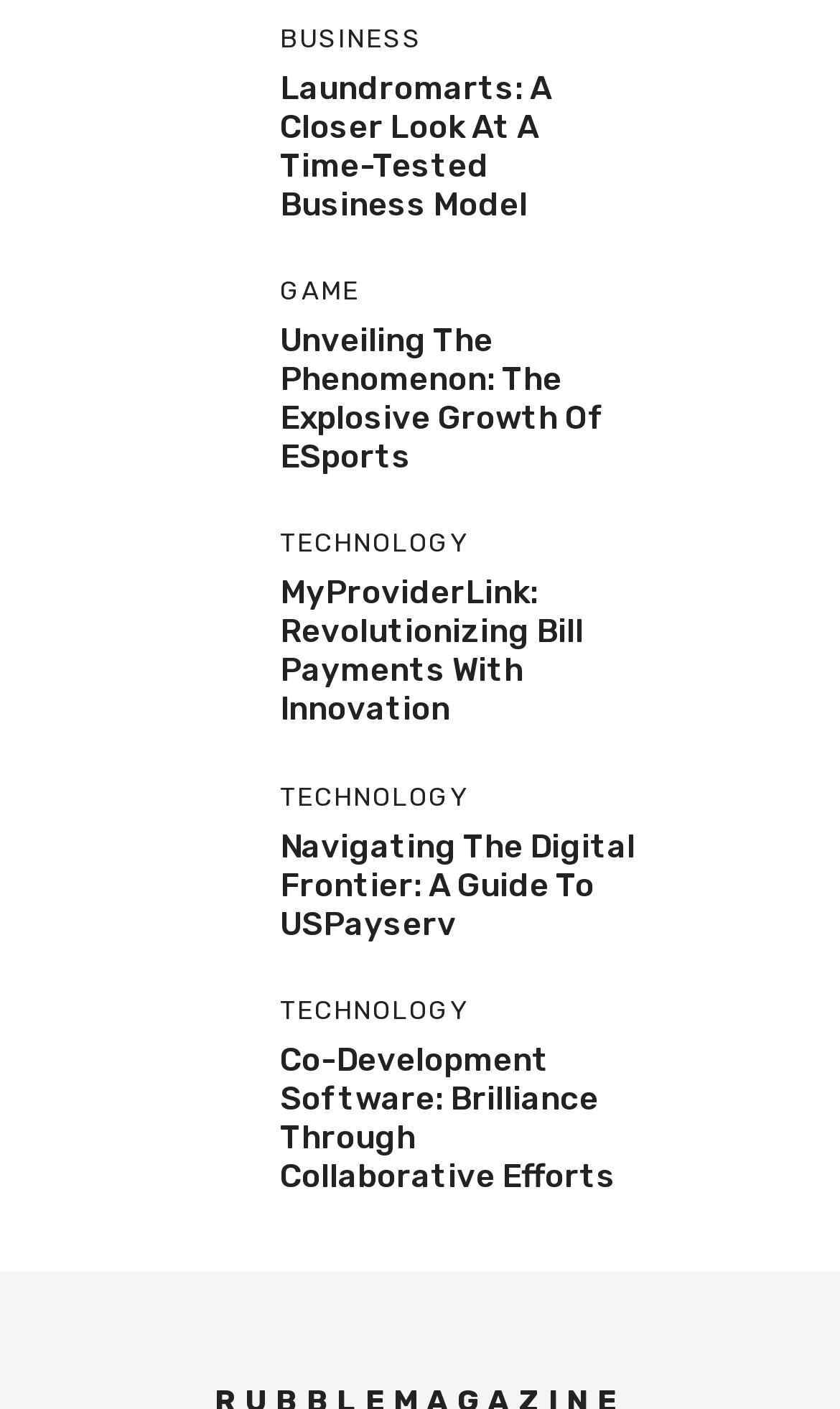Locate the bounding box coordinates of the element to click to perform the following action: 'explore uspayserv'. The coordinates should be given as four float values between 0 and 1, in the form of [left, top, right, bottom].

[0.077, 0.599, 0.282, 0.629]